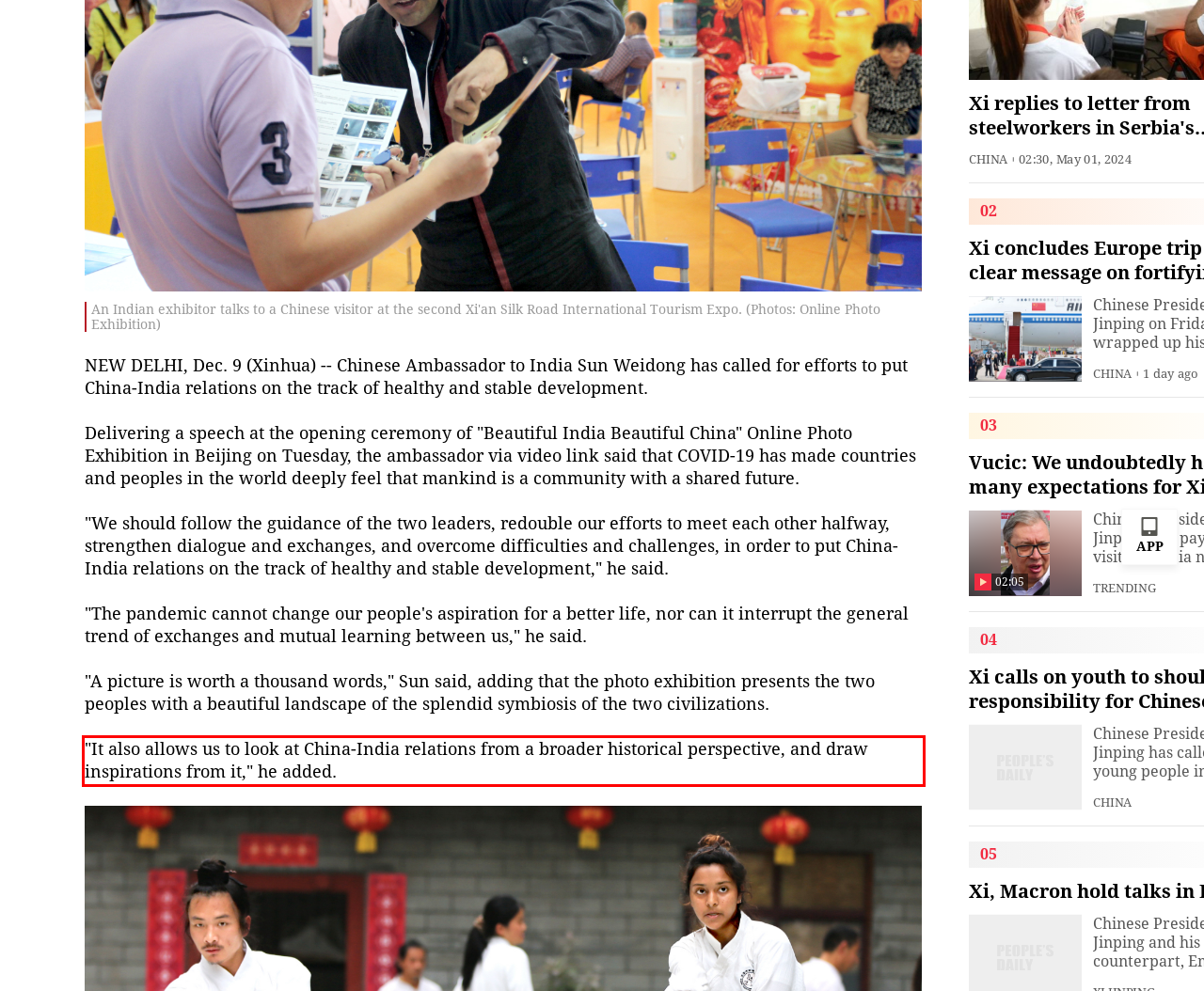By examining the provided screenshot of a webpage, recognize the text within the red bounding box and generate its text content.

"It also allows us to look at China-India relations from a broader historical perspective, and draw inspirations from it," he added.